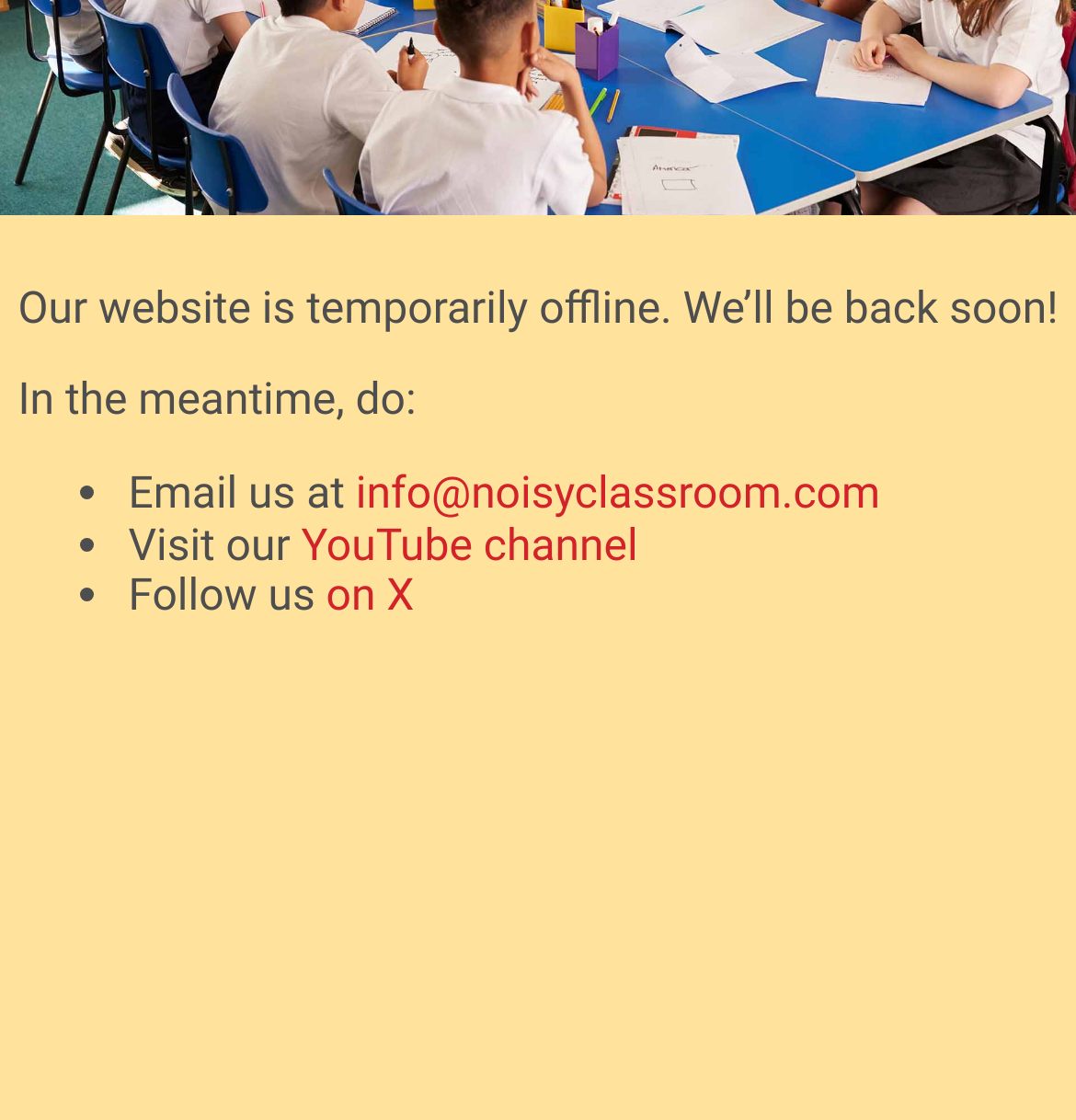Find the bounding box coordinates for the HTML element specified by: "on X".

[0.303, 0.508, 0.385, 0.554]